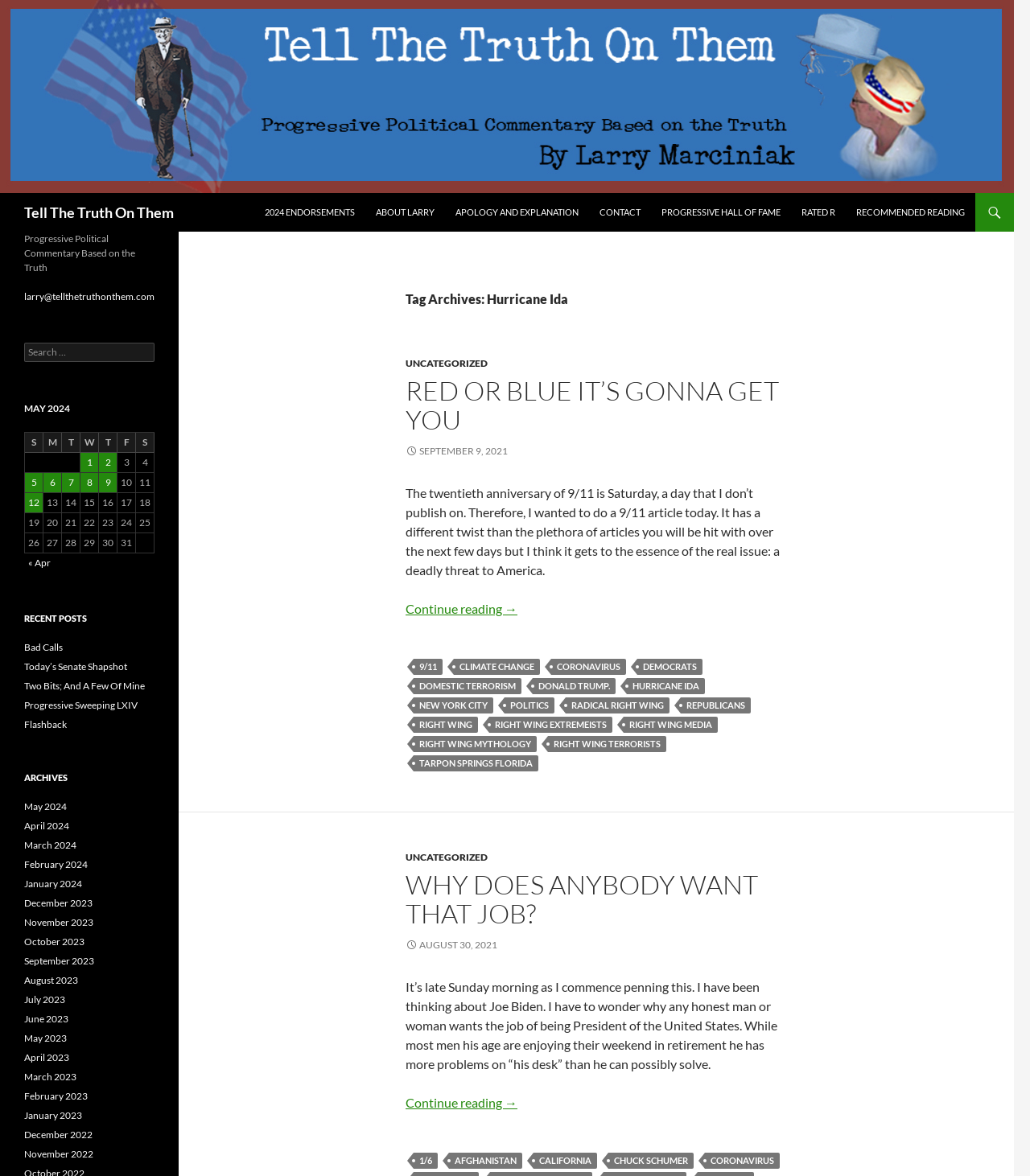Based on the description "Progressive Hall Of Fame", find the bounding box of the specified UI element.

[0.633, 0.164, 0.767, 0.197]